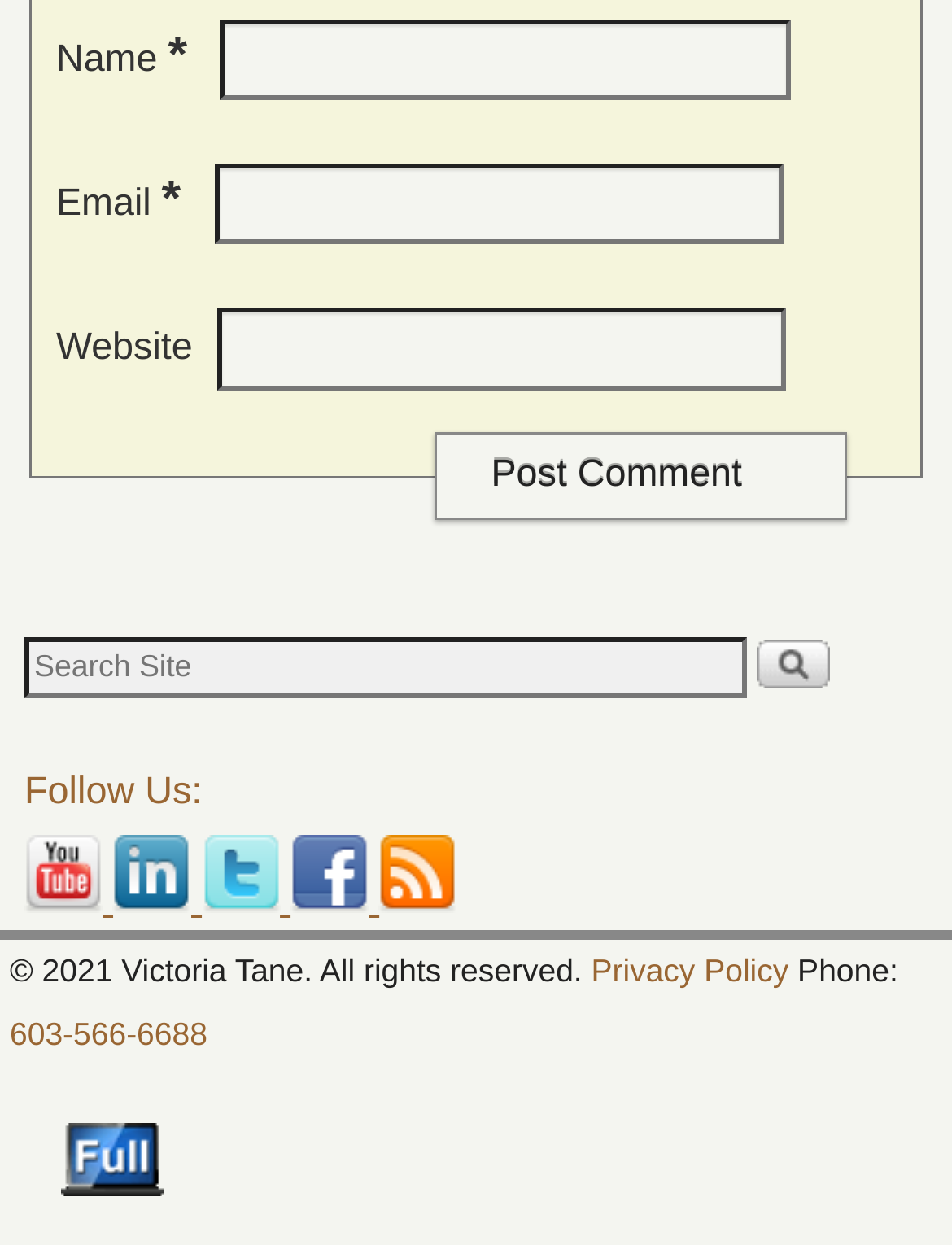Respond to the question below with a single word or phrase:
What is the phone number at the bottom of the page?

603-566-6688